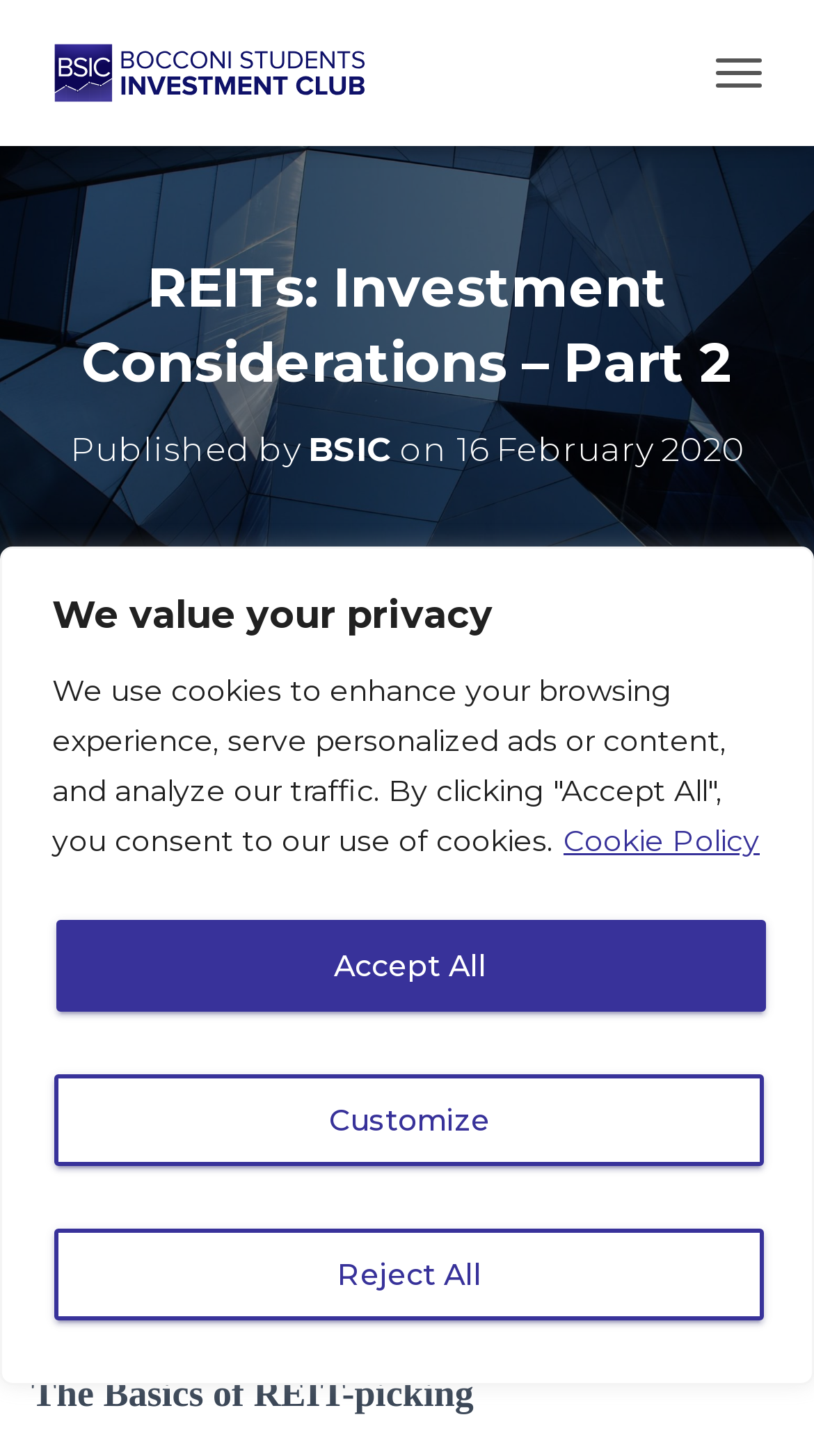Ascertain the bounding box coordinates for the UI element detailed here: "Customize". The coordinates should be provided as [left, top, right, bottom] with each value being a float between 0 and 1.

[0.067, 0.738, 0.938, 0.801]